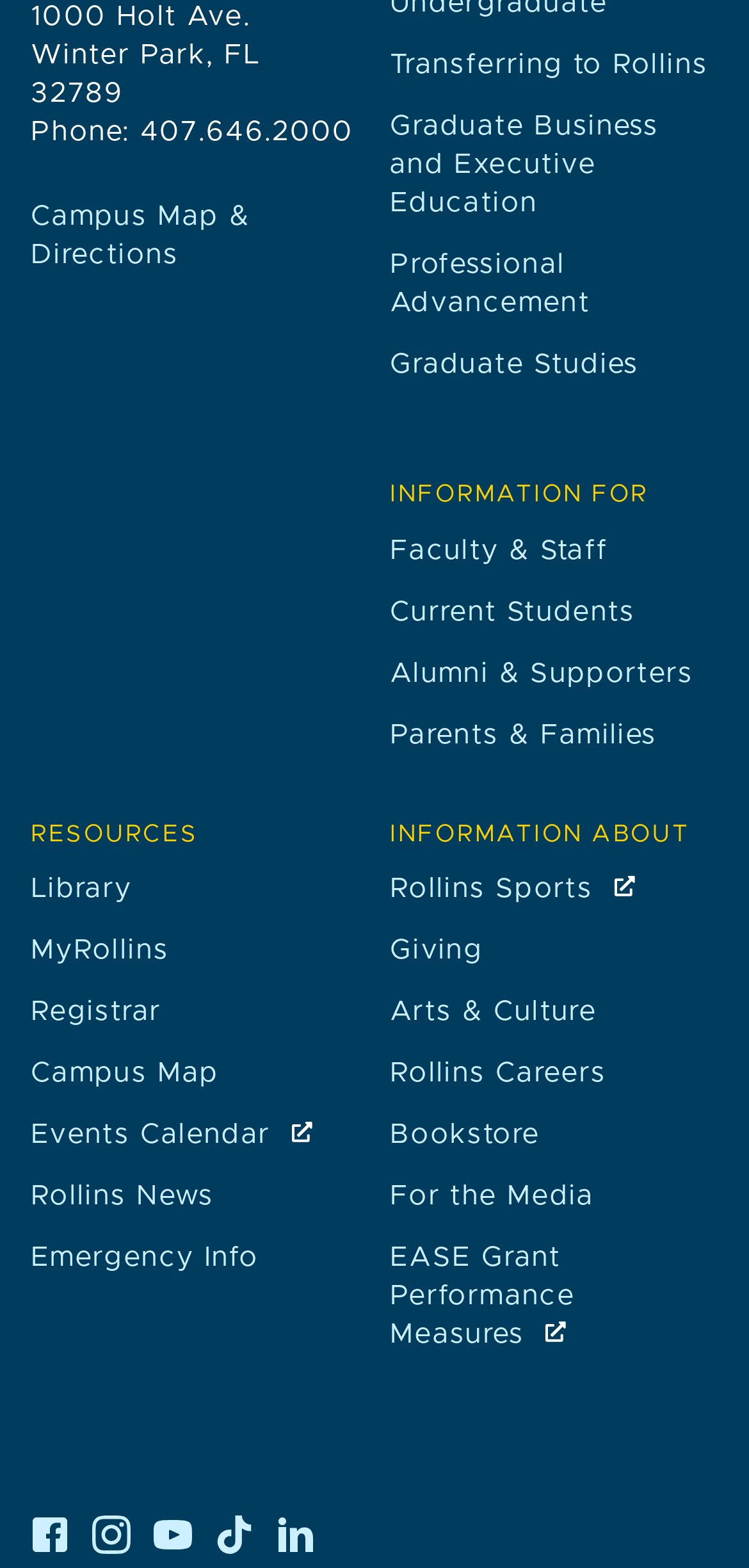Identify the coordinates of the bounding box for the element that must be clicked to accomplish the instruction: "View campus map and directions".

[0.041, 0.129, 0.334, 0.172]